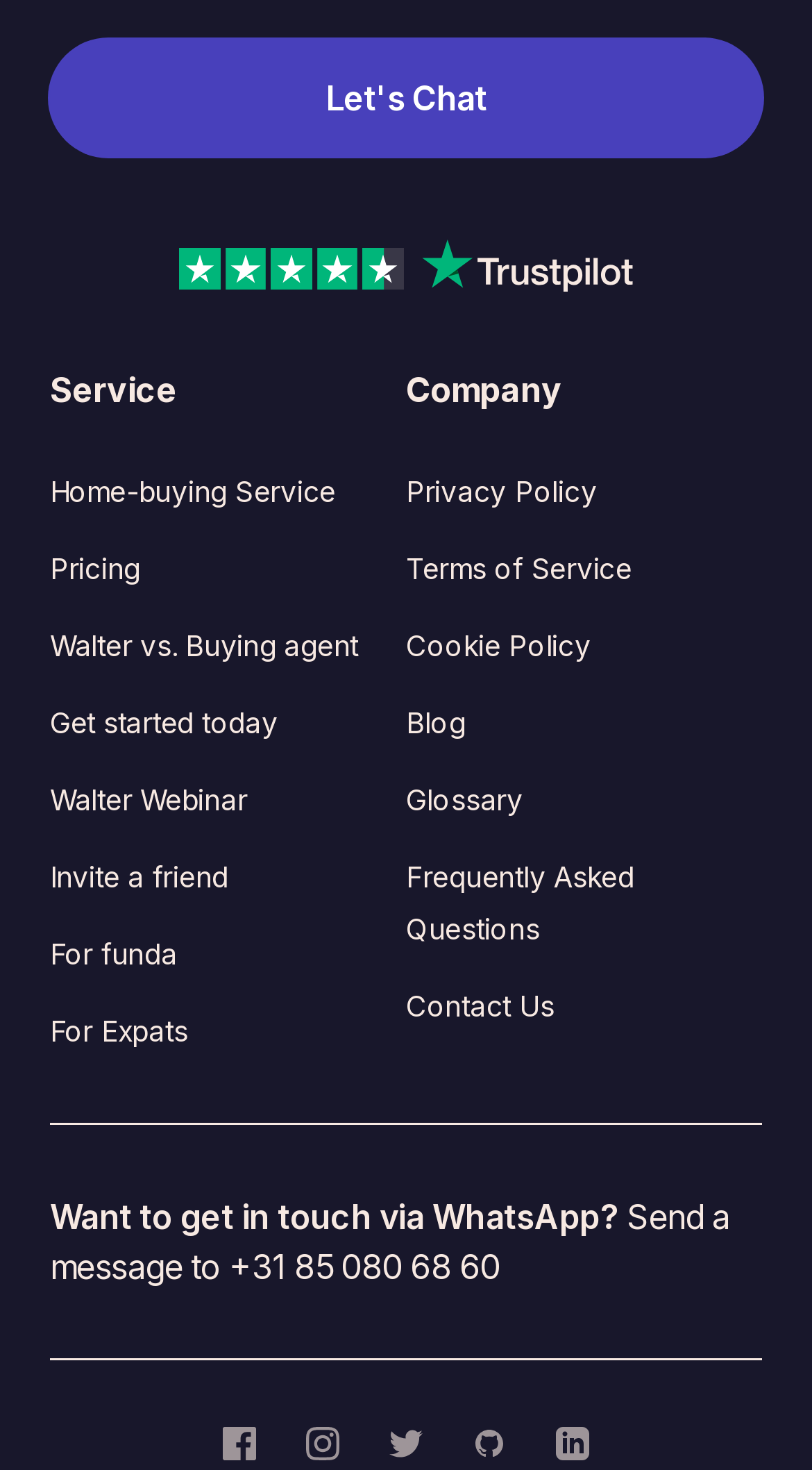Identify and provide the bounding box coordinates of the UI element described: "For funda". The coordinates should be formatted as [left, top, right, bottom], with each number being a float between 0 and 1.

[0.062, 0.638, 0.219, 0.661]